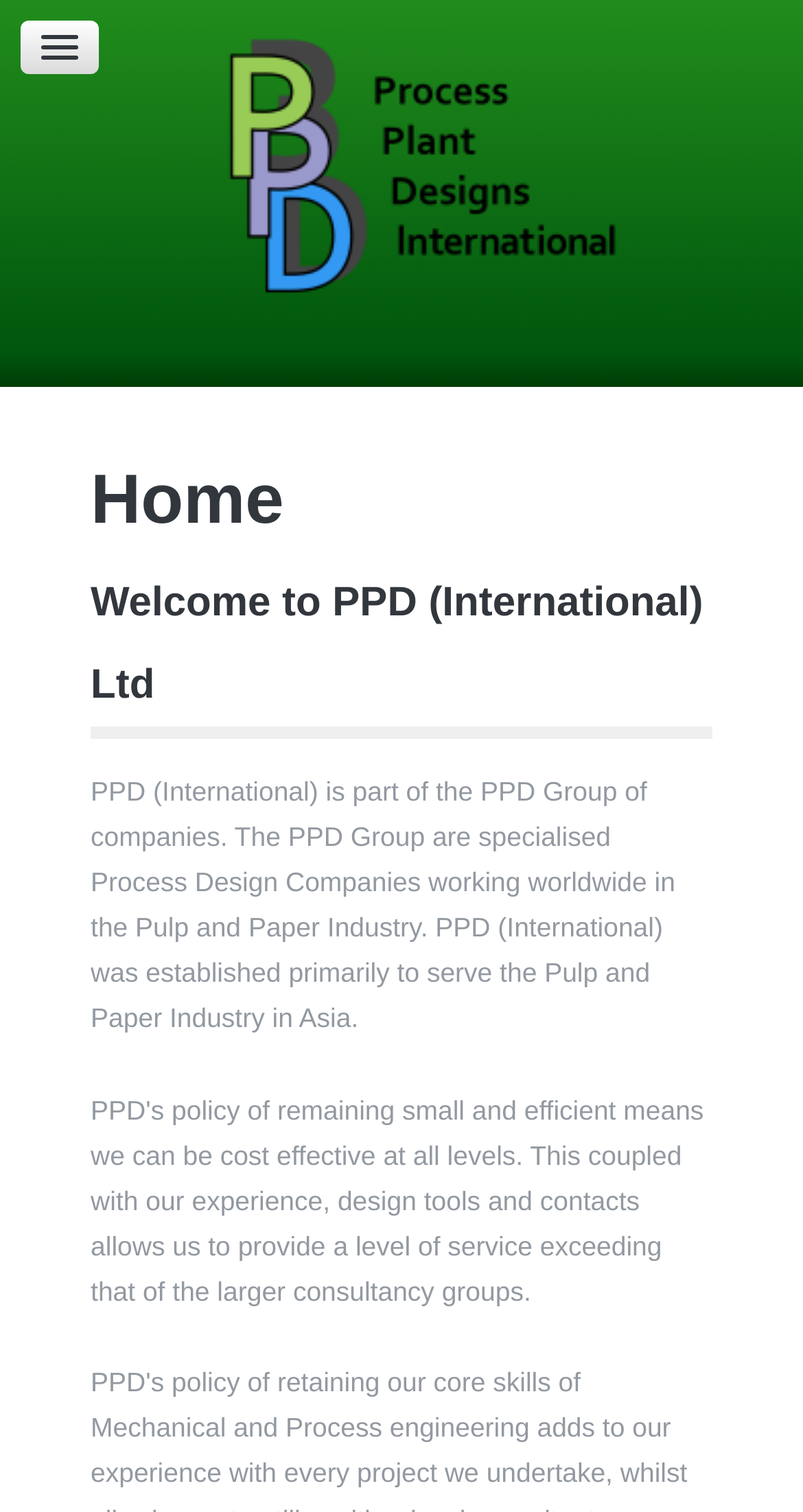What is the name of the company mentioned on the webpage?
Provide a detailed answer to the question using information from the image.

The webpage contains a heading element with the text 'Welcome to PPD (International) Ltd', which suggests that the company being referred to is PPD (International) Ltd.